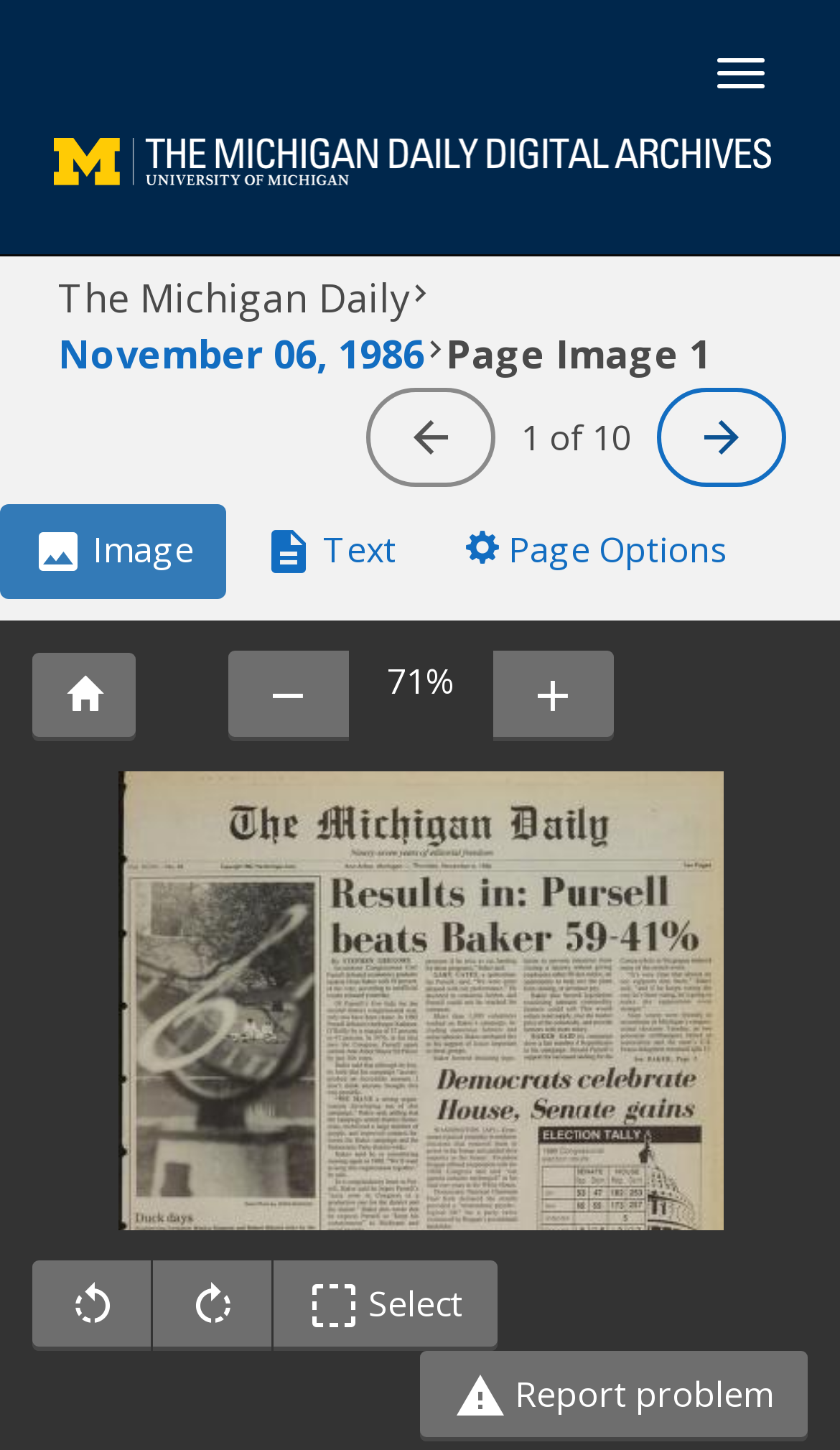Provide the bounding box coordinates for the area that should be clicked to complete the instruction: "Switch to Text tab".

[0.274, 0.348, 0.51, 0.413]